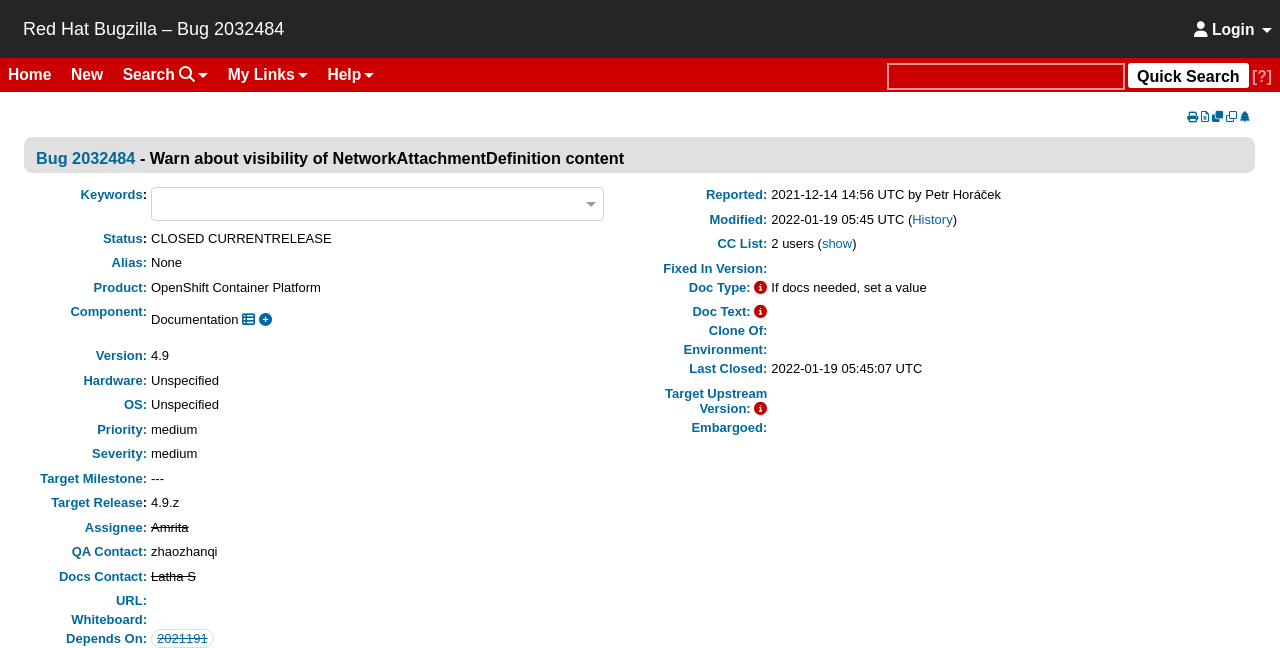Identify the bounding box for the given UI element using the description provided. Coordinates should be in the format (top-left x, top-left y, bottom-right x, bottom-right y) and must be between 0 and 1. Here is the description: aria-label="Run Quick Search" value="Quick Search"

[0.881, 0.098, 0.976, 0.136]